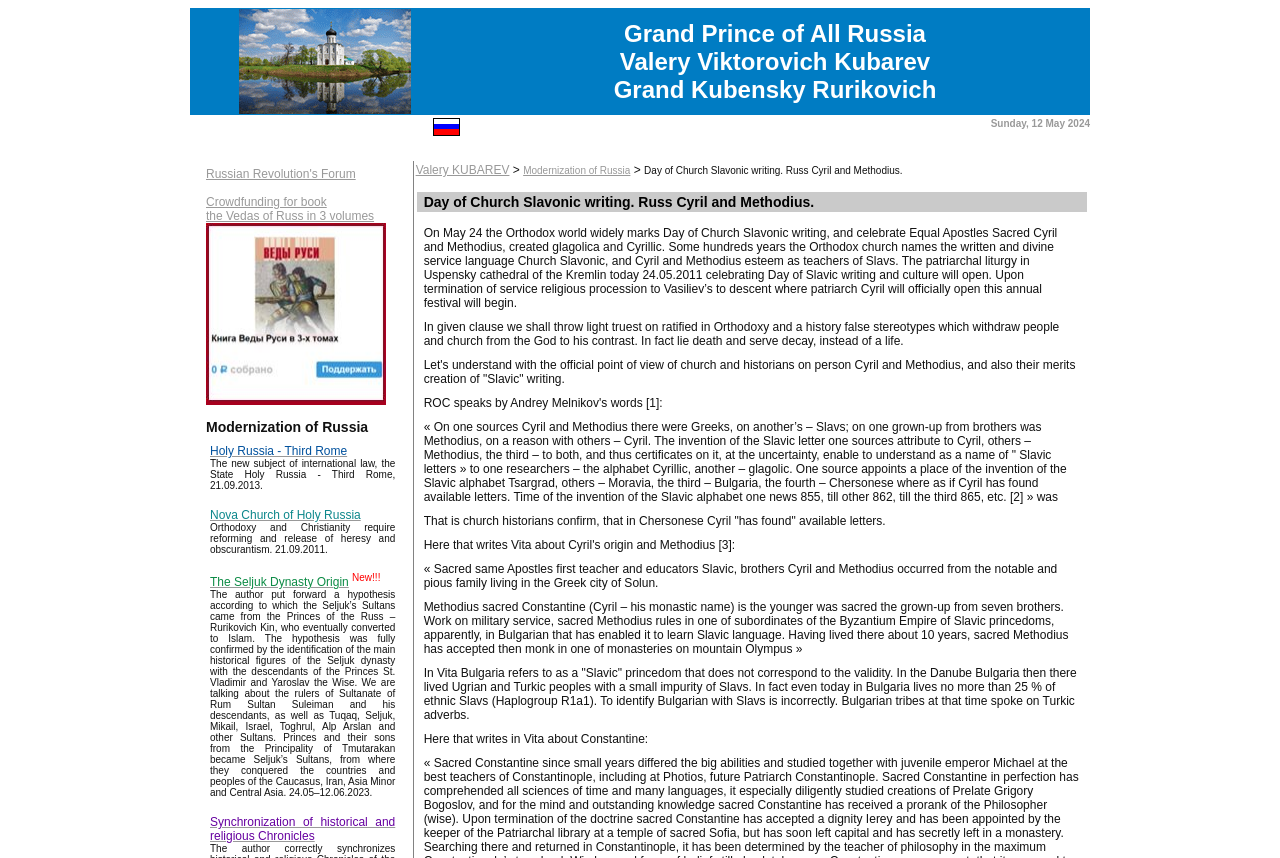Using the elements shown in the image, answer the question comprehensively: How many gridcells are there in the 'Modernization of Russia' section?

In the 'Modernization of Russia' section, there are three gridcells. Each gridcell contains a link and some text. The gridcells are contained within rows, and each row is contained within the 'Modernization of Russia' section.